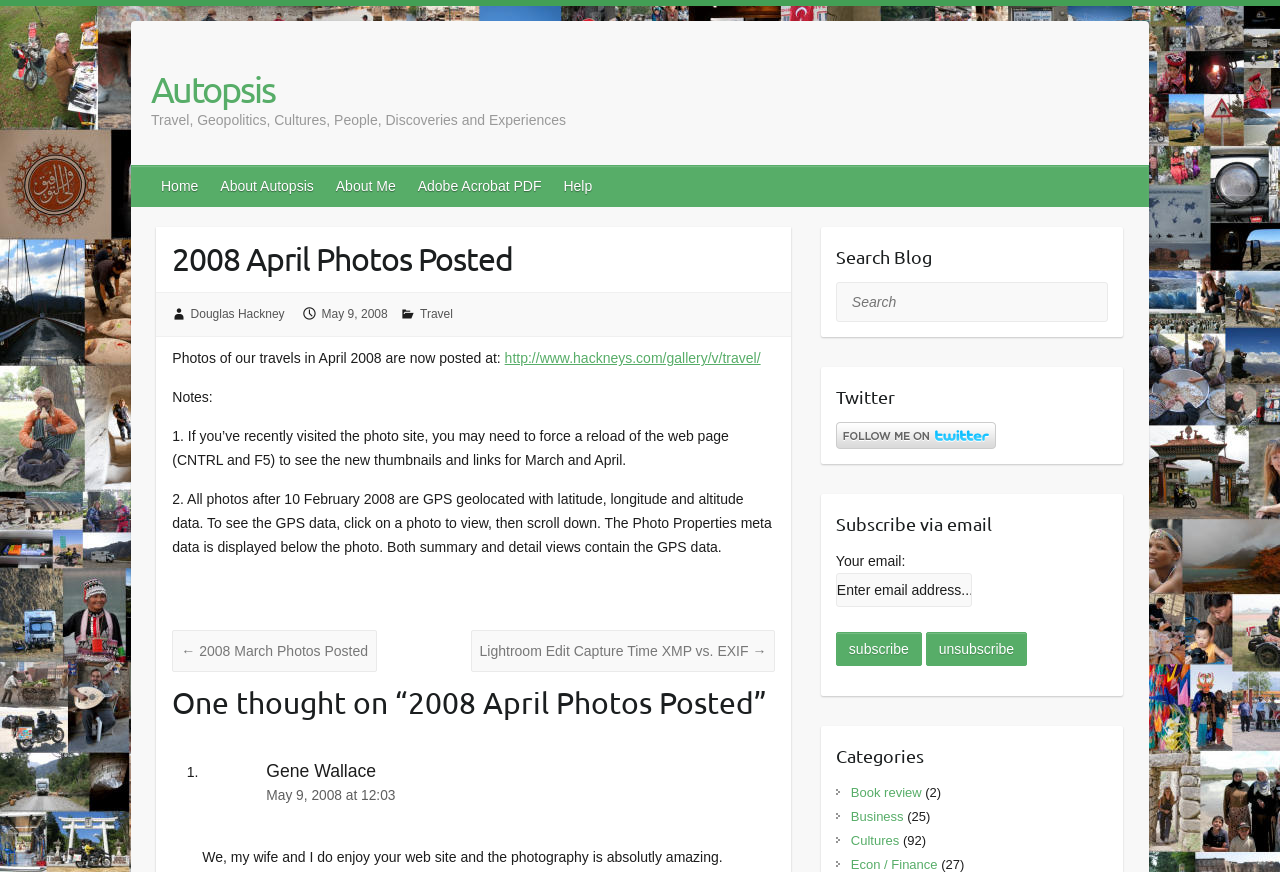Identify the bounding box of the HTML element described here: "name="unsubscribe" value="Unsubscribe"". Provide the coordinates as four float numbers between 0 and 1: [left, top, right, bottom].

[0.723, 0.725, 0.802, 0.764]